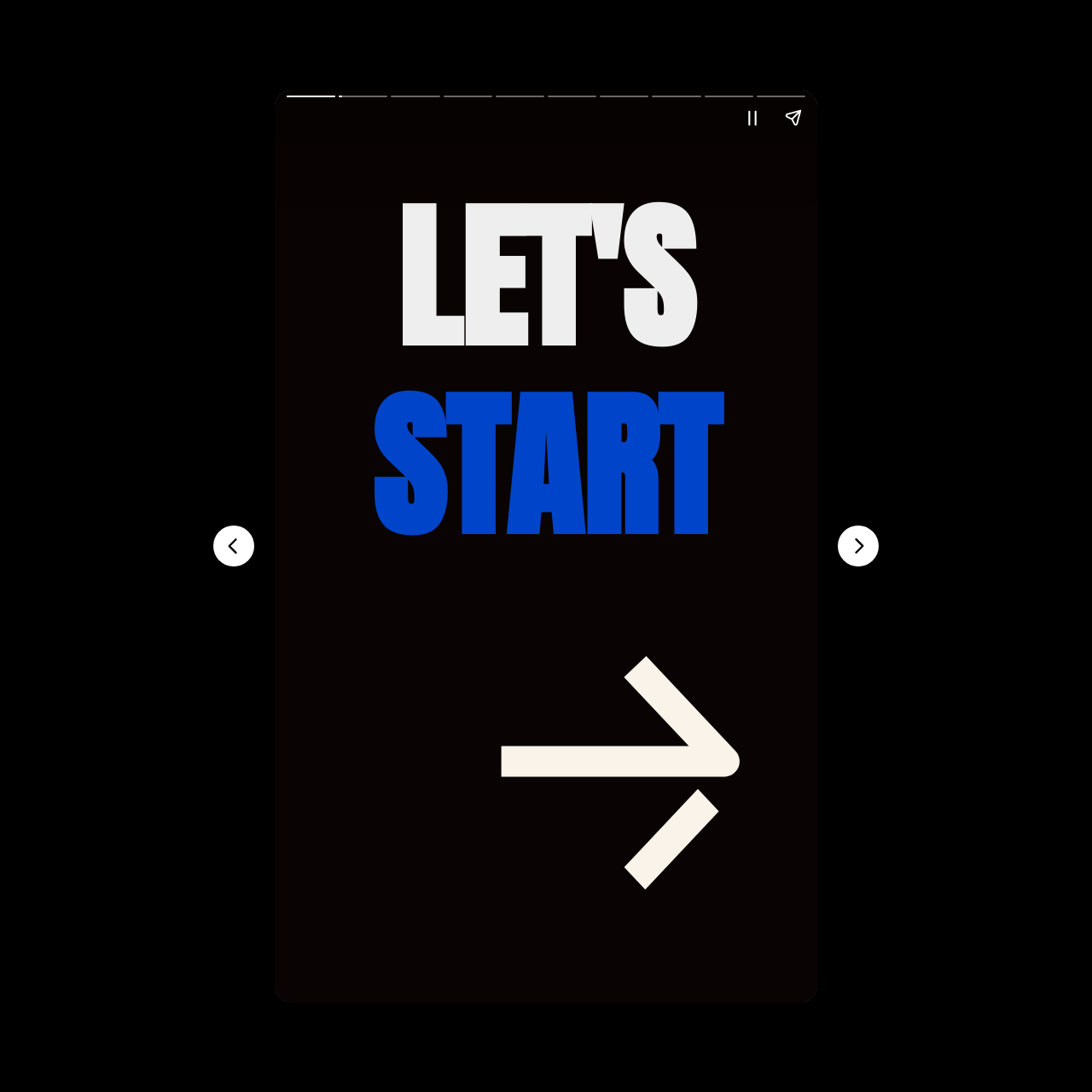What is the purpose of the arrow button?
Based on the image, please offer an in-depth response to the question.

The arrow button is located below the 'LET'S START' heading, with a bounding box of [0.459, 0.598, 0.689, 0.815]. Its purpose is to proceed to the next step or section of the road trip, indicating a forward direction.